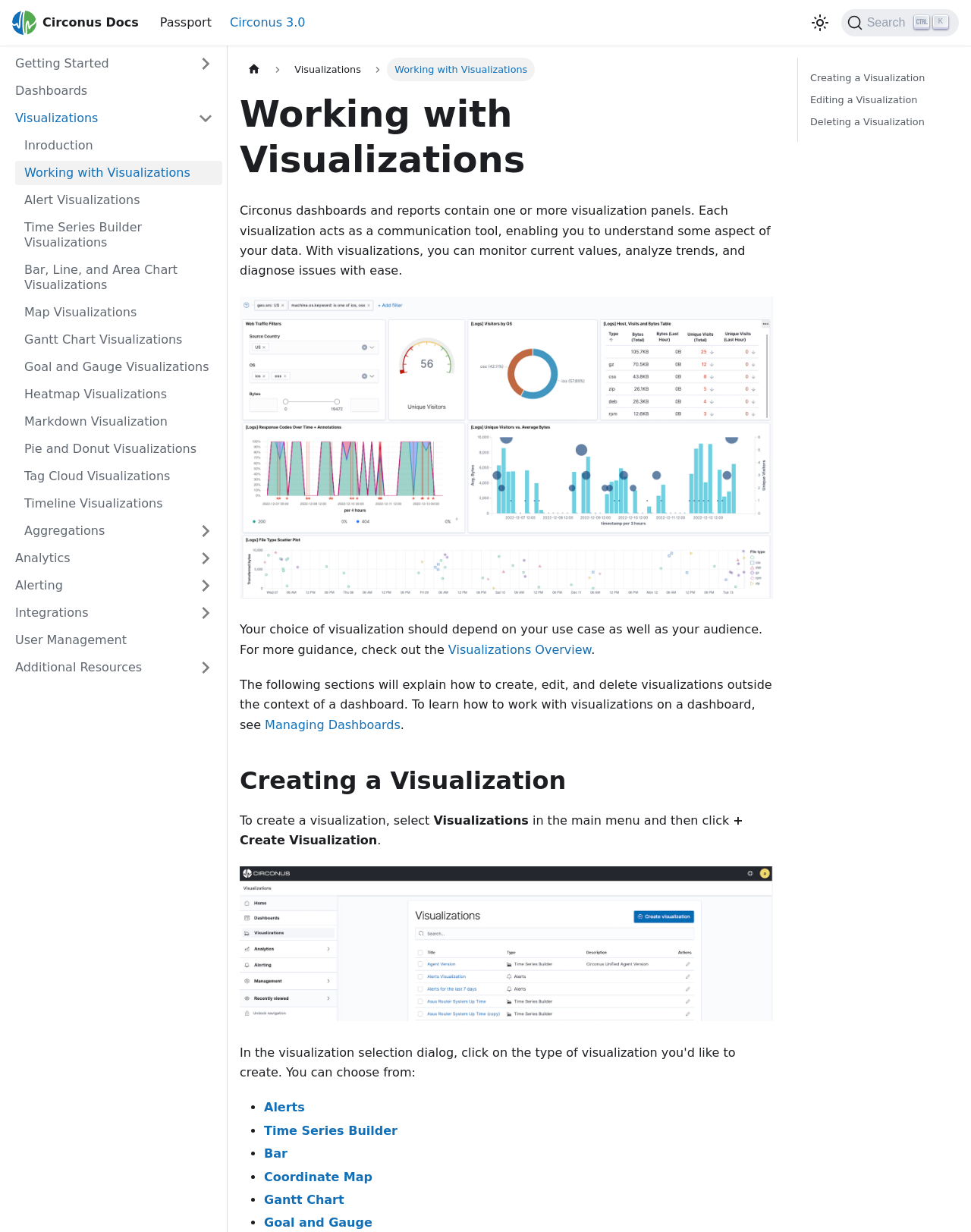Locate the bounding box of the UI element with the following description: "Alerts".

[0.272, 0.893, 0.314, 0.905]